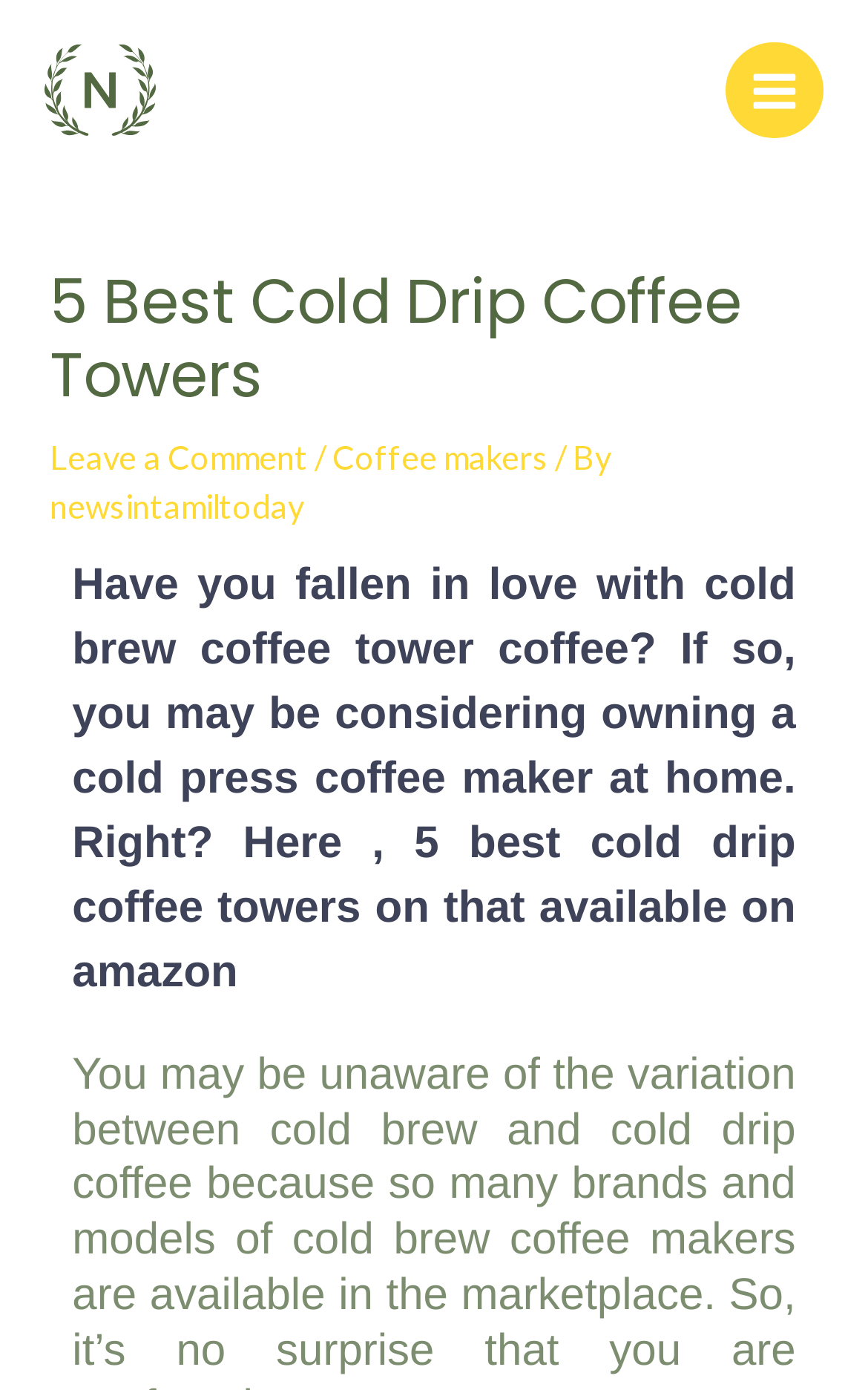Use the information in the screenshot to answer the question comprehensively: What is the topic of the webpage?

Based on the webpage content, specifically the heading '5 Best Cold Drip Coffee Towers' and the text 'Have you fallen in love with cold brew coffee tower coffee?', it is clear that the topic of the webpage is about cold drip coffee towers.